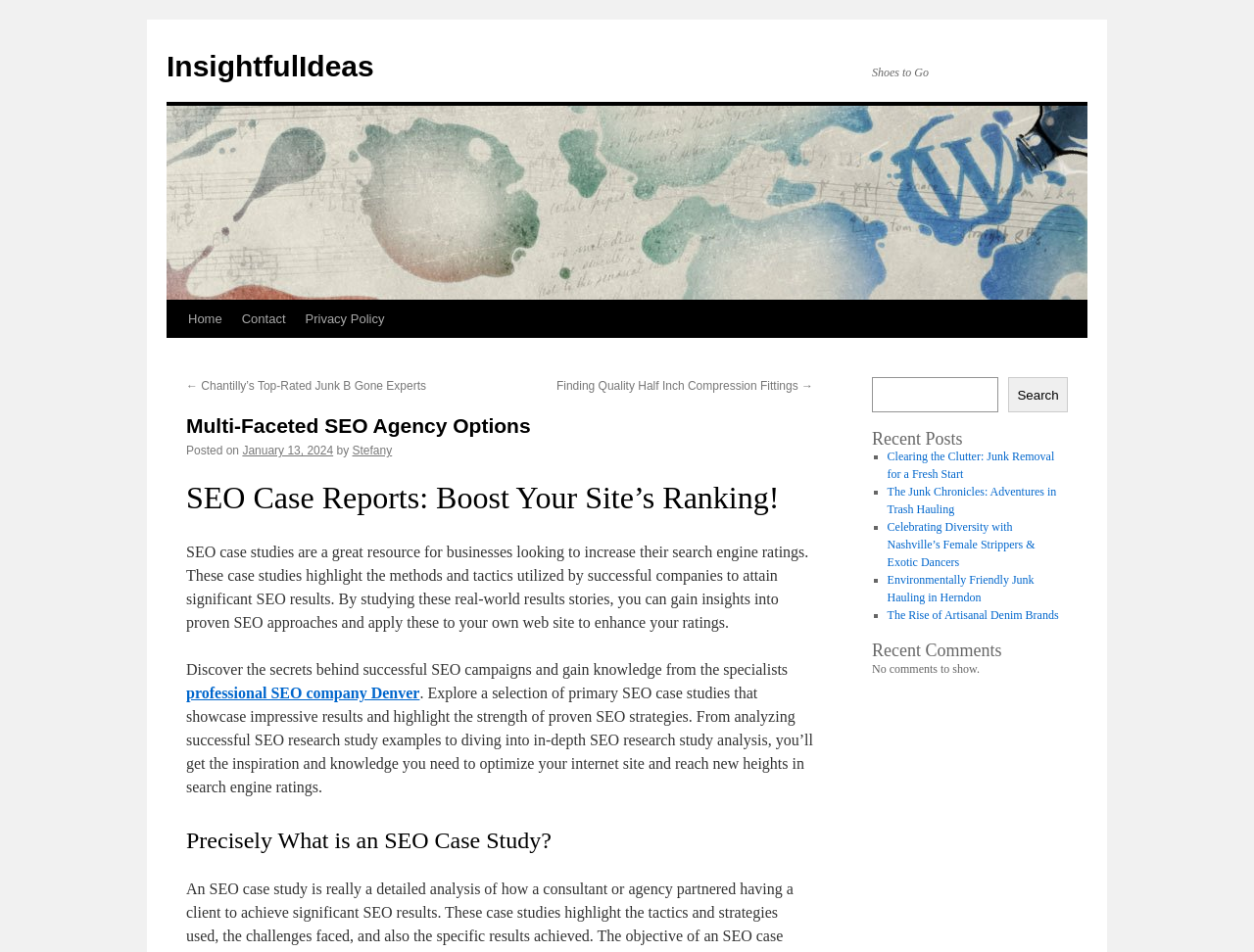How many recent posts are listed?
Answer the question with as much detail as you can, using the image as a reference.

The recent posts section is located on the right-hand side of the webpage, and it lists 5 recent posts with links and list markers. I counted the number of list markers and links to determine that there are 5 recent posts.